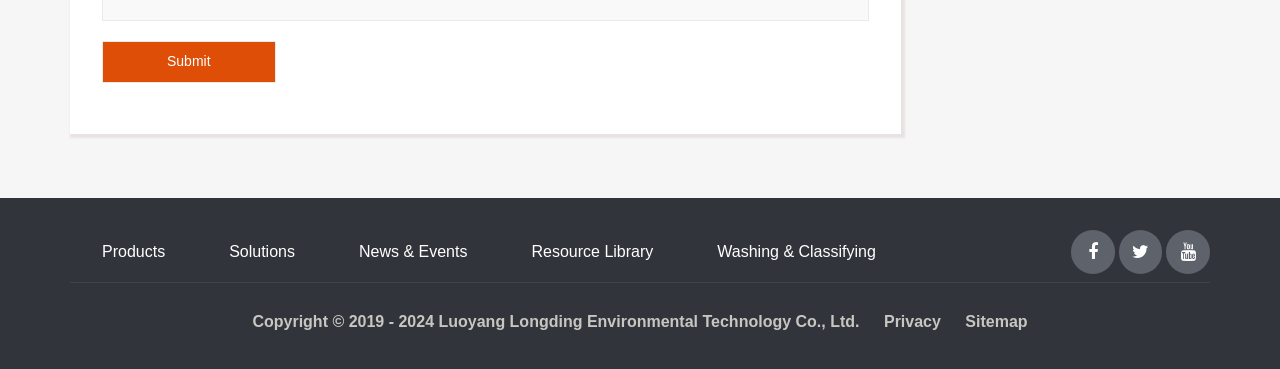Identify and provide the bounding box for the element described by: "name="submit" value="Submit"".

[0.08, 0.11, 0.215, 0.225]